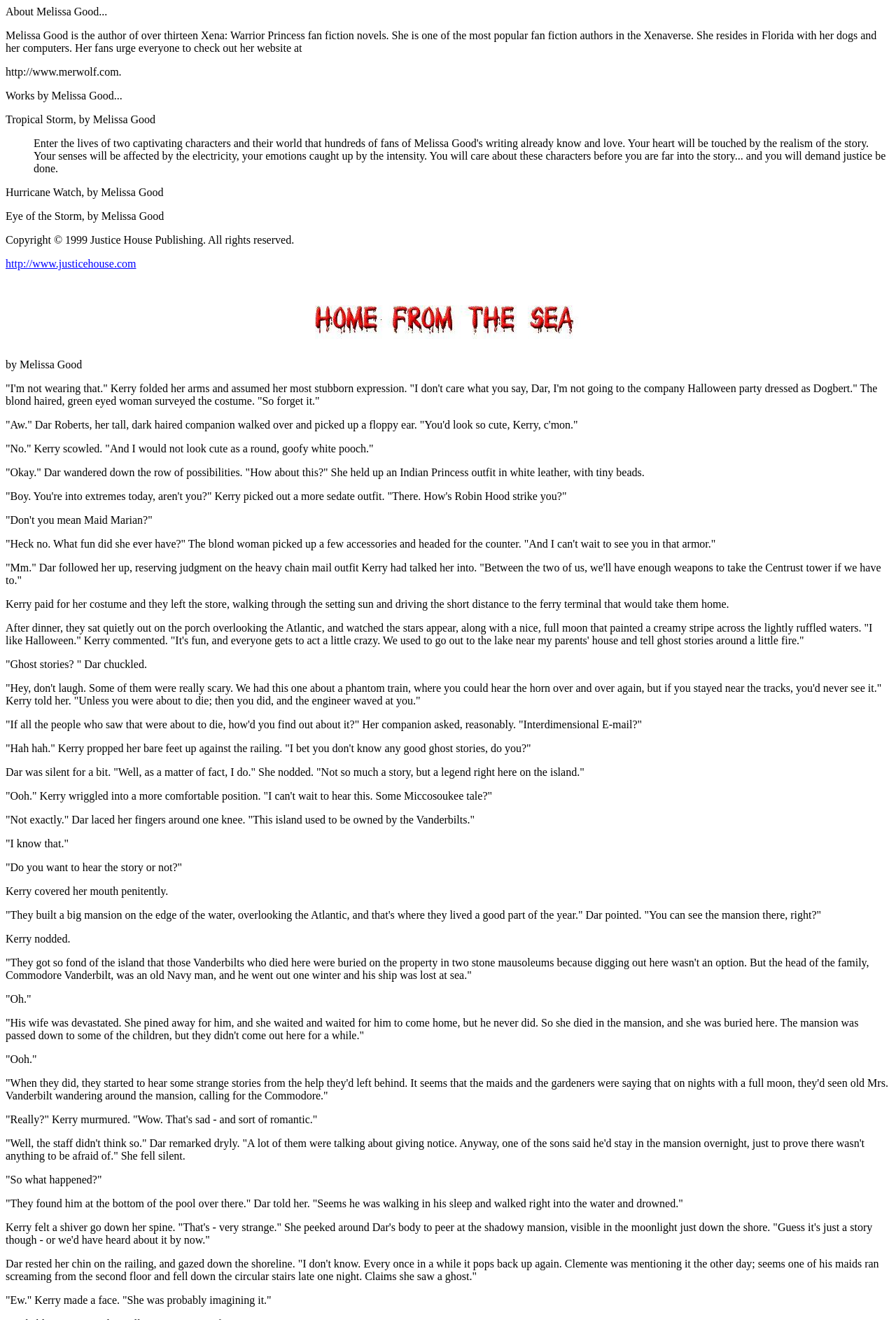How many fan fiction novels has Melissa Good written?
Based on the image, provide a one-word or brief-phrase response.

over thirteen